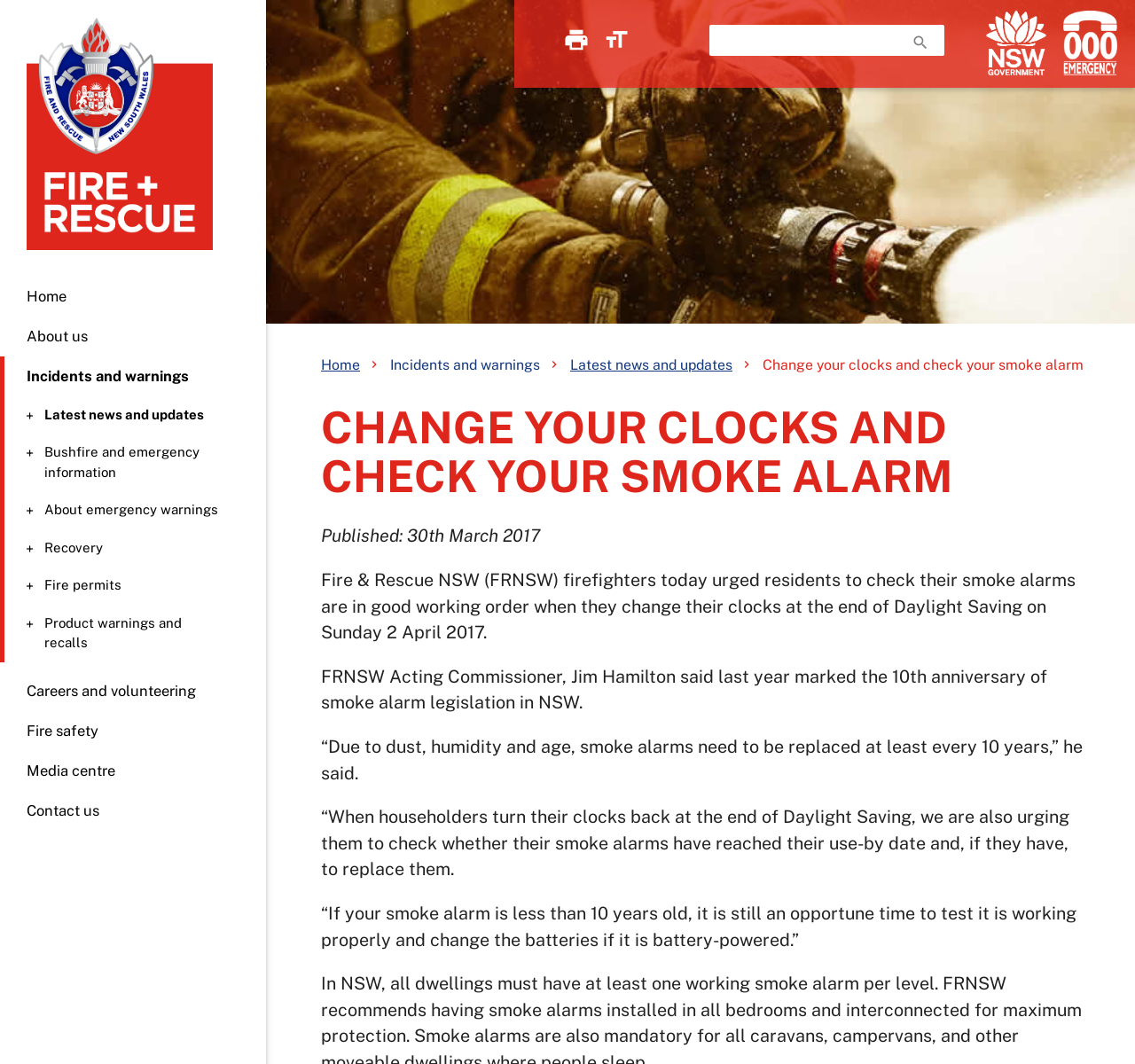Select the bounding box coordinates of the element I need to click to carry out the following instruction: "View author archive".

None